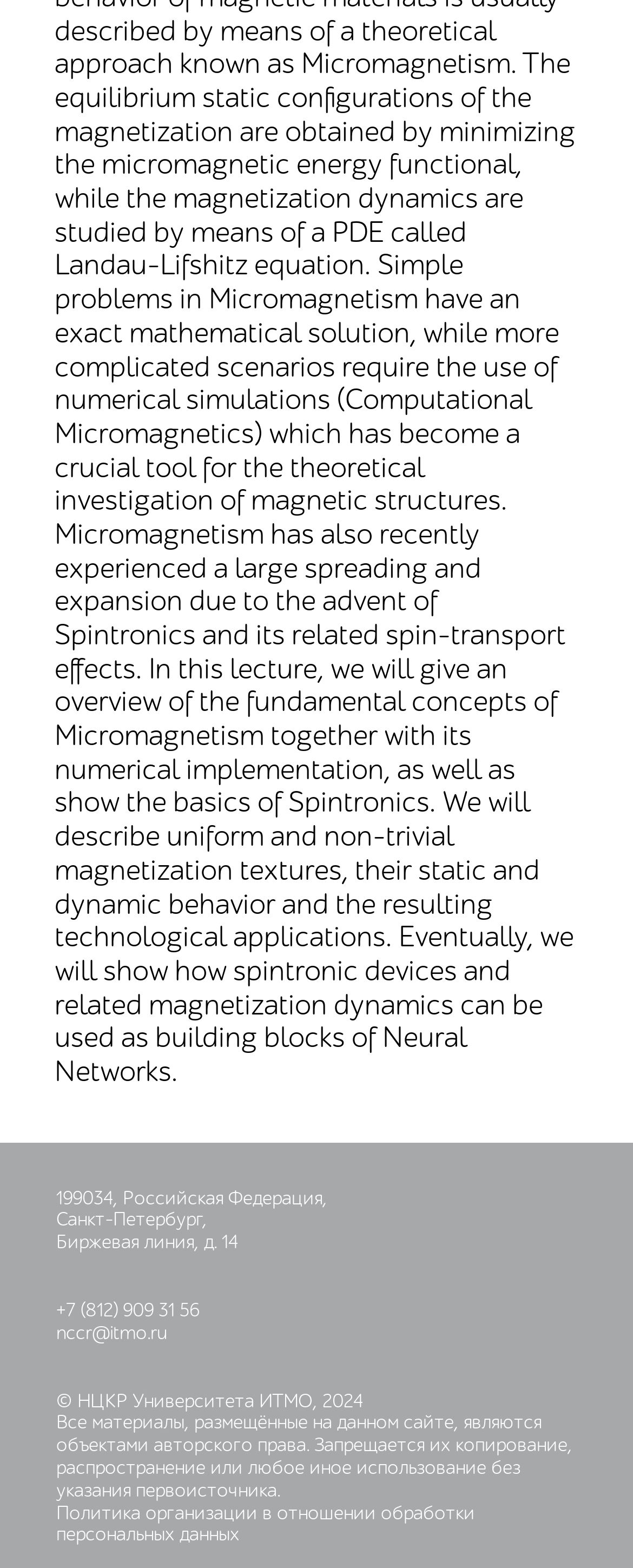Using the element description: "nccr@itmo.ru", determine the bounding box coordinates for the specified UI element. The coordinates should be four float numbers between 0 and 1, [left, top, right, bottom].

[0.089, 0.842, 0.264, 0.857]